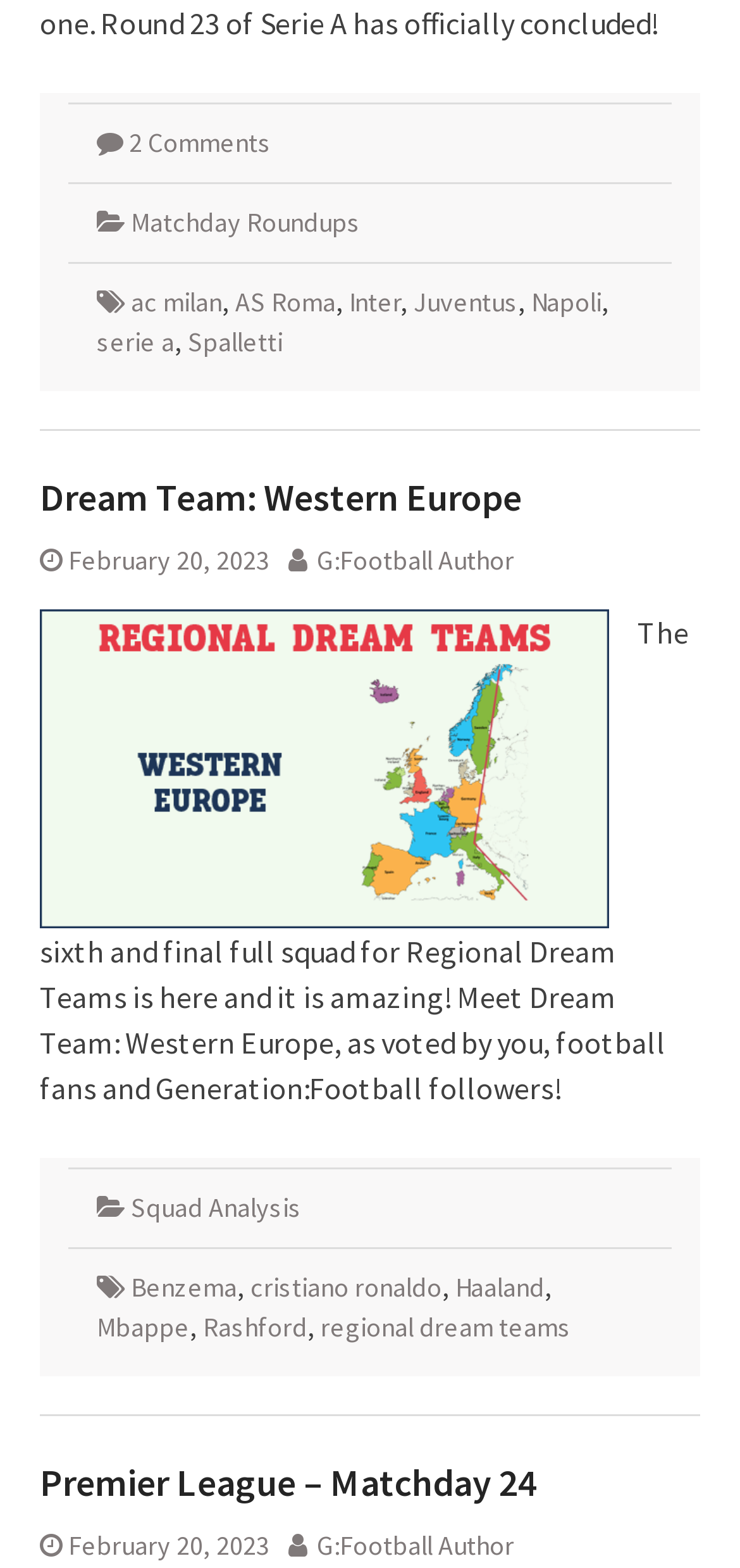What is the date of the 'Dream Team: Western Europe' article?
Look at the image and answer with only one word or phrase.

February 20, 2023